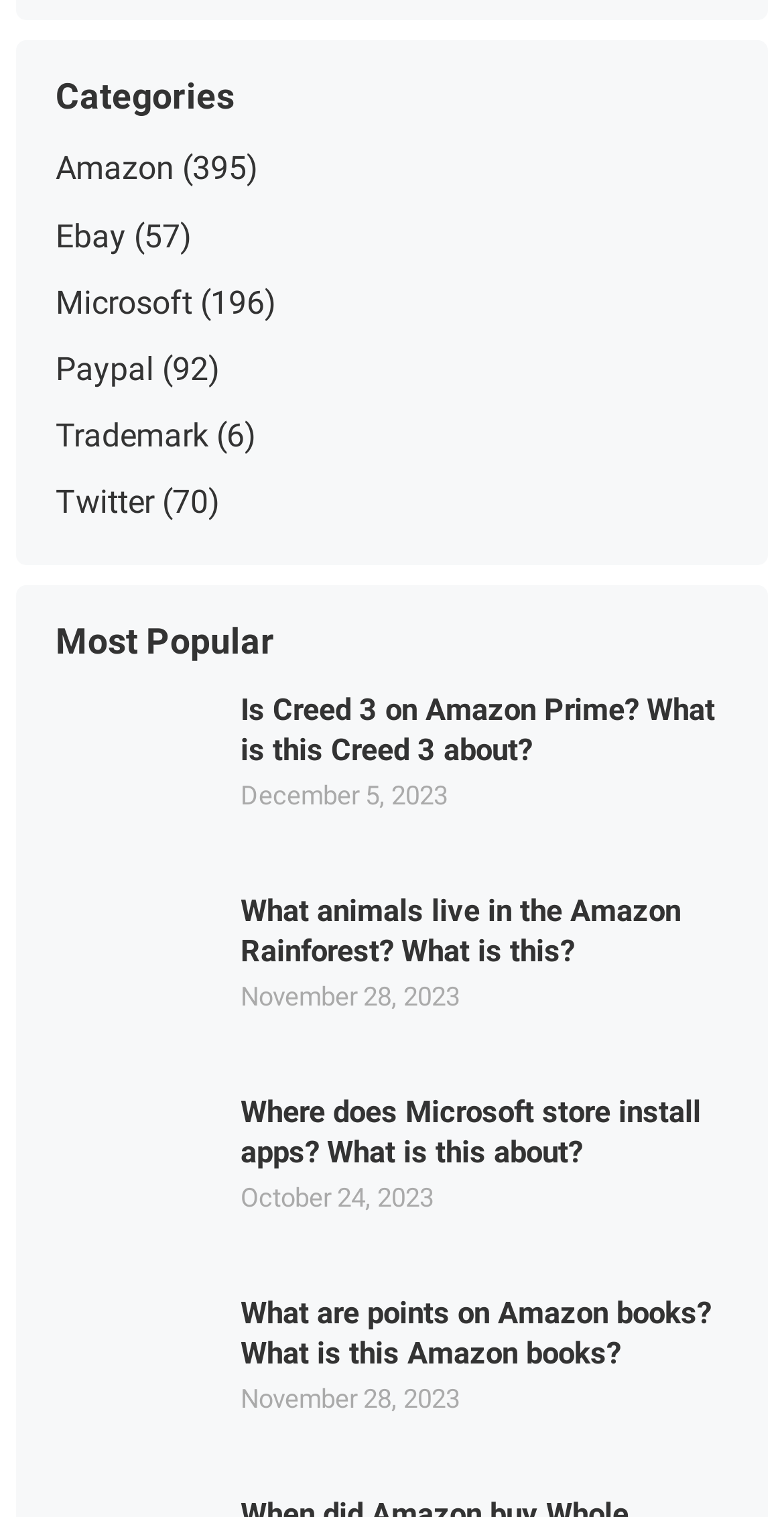Can you show the bounding box coordinates of the region to click on to complete the task described in the instruction: "Explore Amazon Rainforest"?

[0.071, 0.589, 0.276, 0.695]